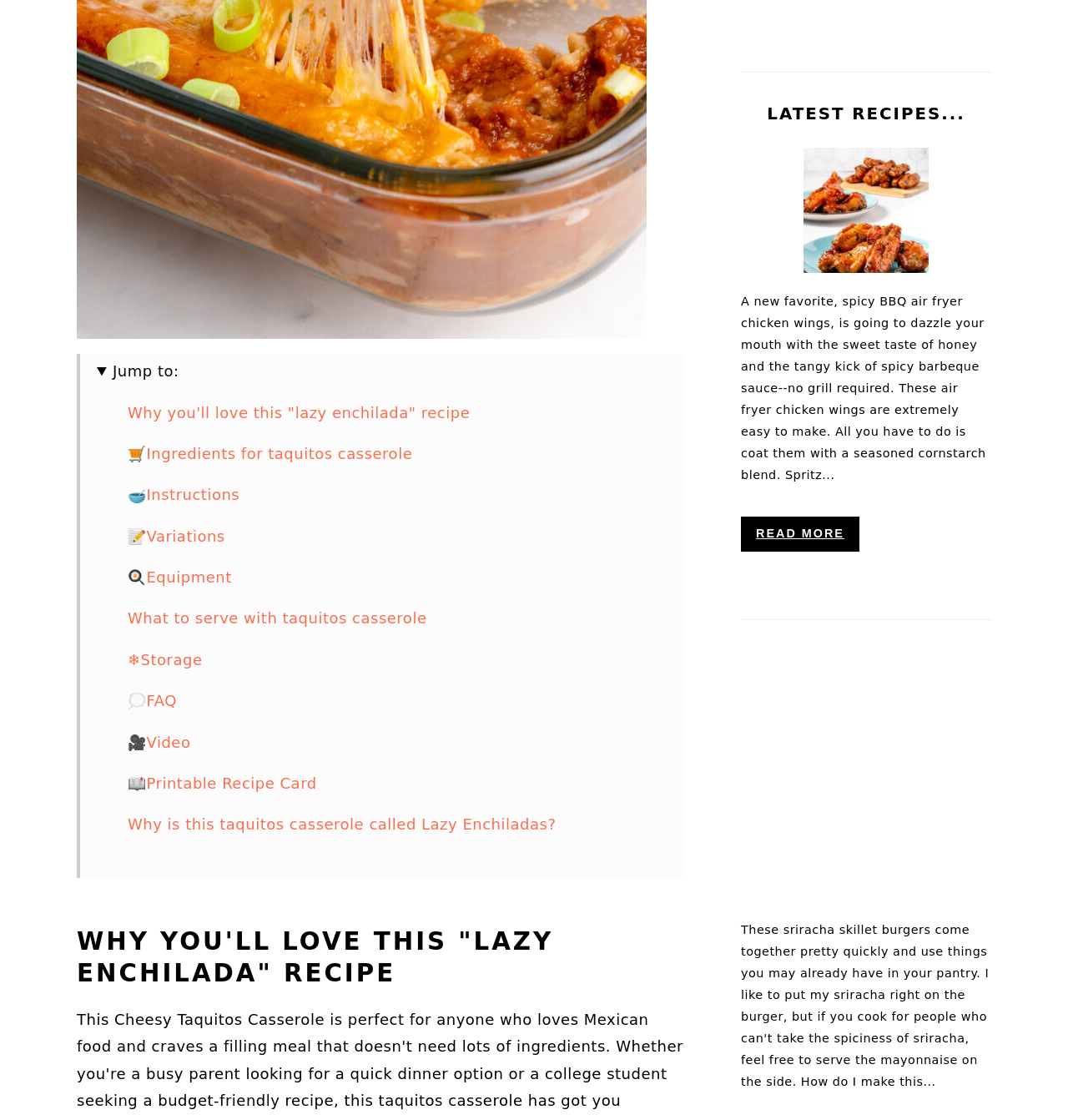Please determine the bounding box coordinates of the element's region to click for the following instruction: "Click on 'Why you'll love this "lazy enchilada" recipe'".

[0.12, 0.36, 0.44, 0.376]